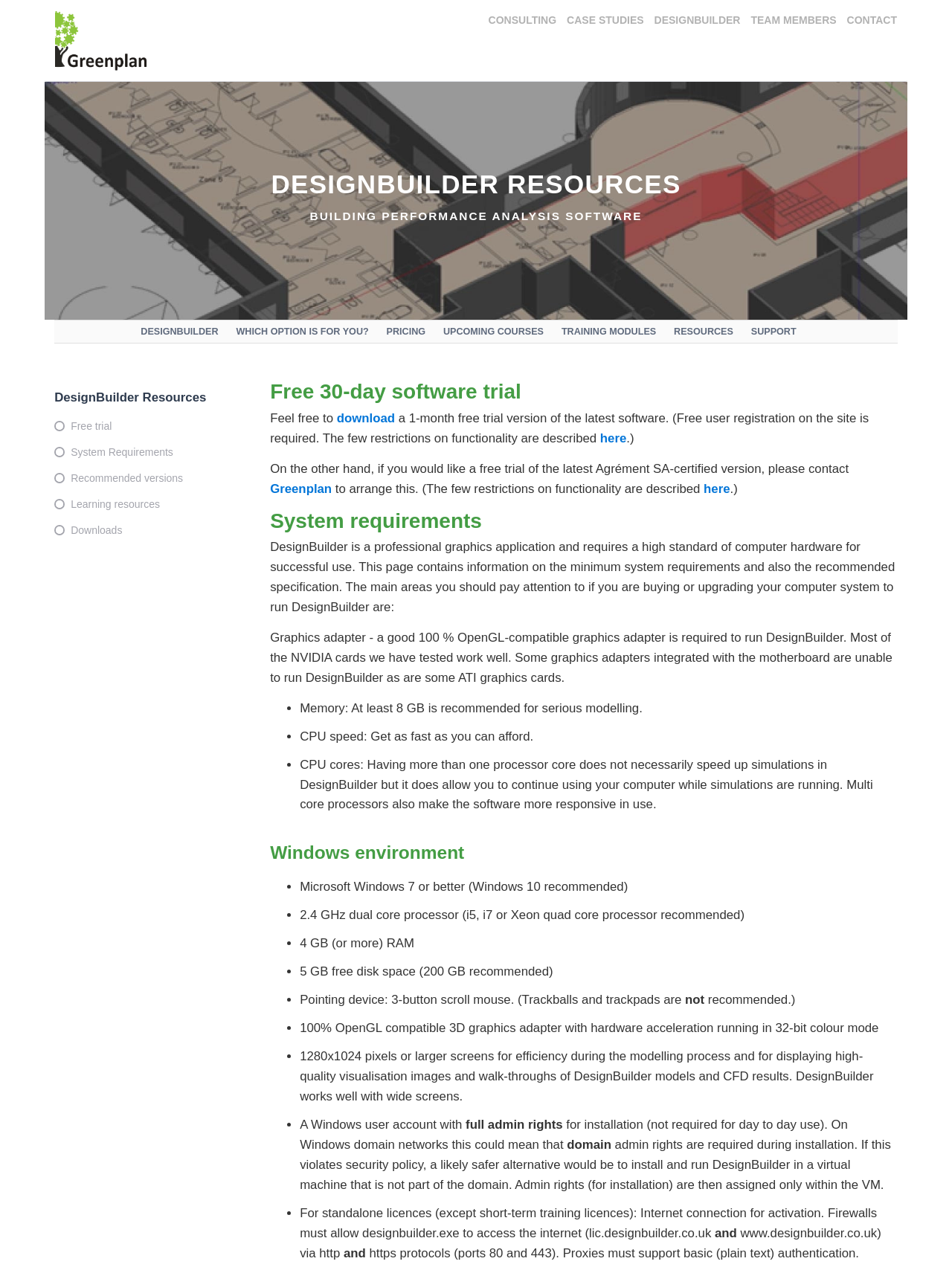Utilize the details in the image to give a detailed response to the question: What is required for activation of standalone licenses?

The system requirements section states that for standalone licenses, an internet connection is required for activation. This is mentioned in the bullet point 'For standalone licences (except short-term training licences): Internet connection for activation.'